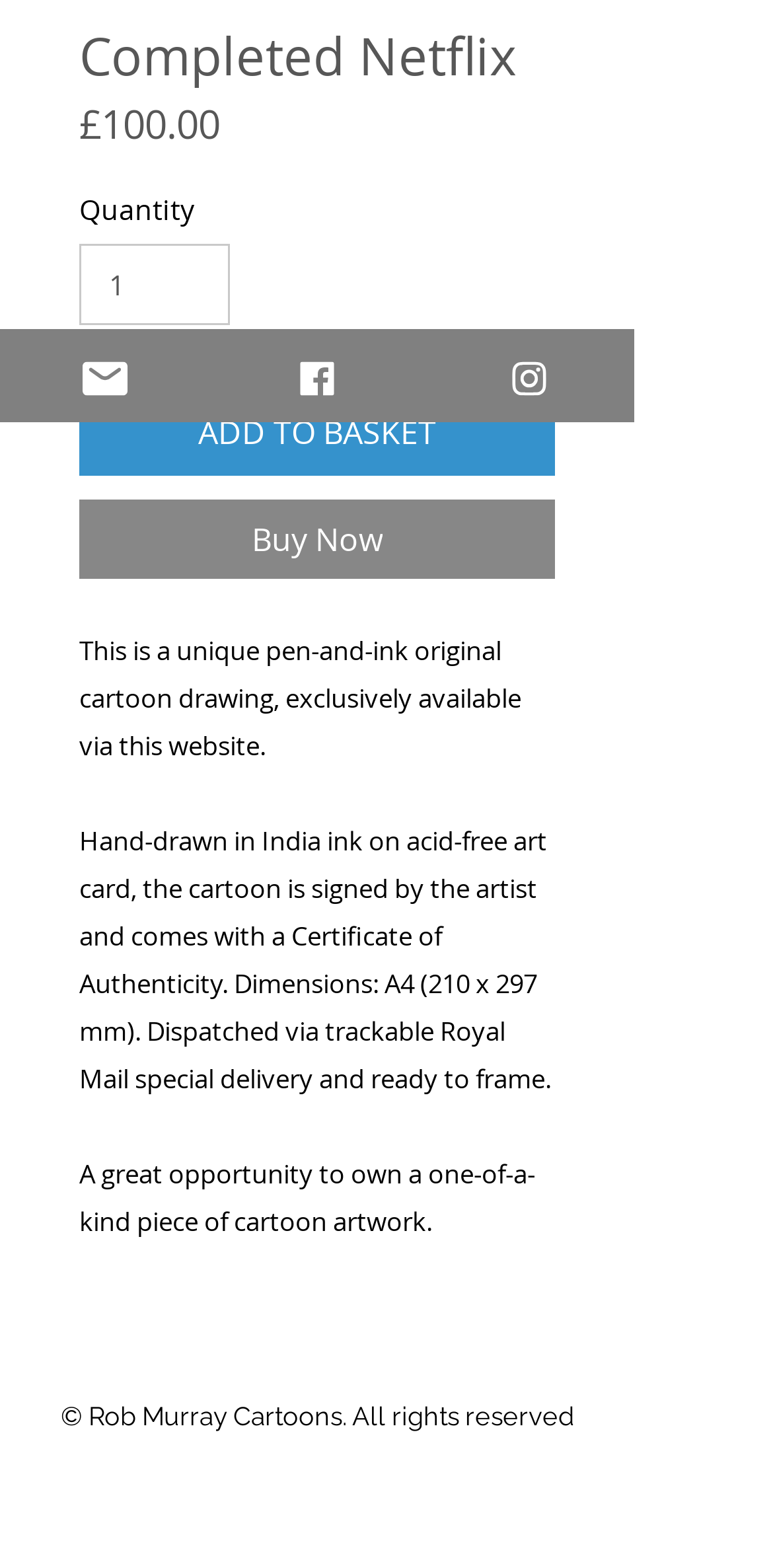Given the description "Email", determine the bounding box of the corresponding UI element.

[0.0, 0.21, 0.274, 0.269]